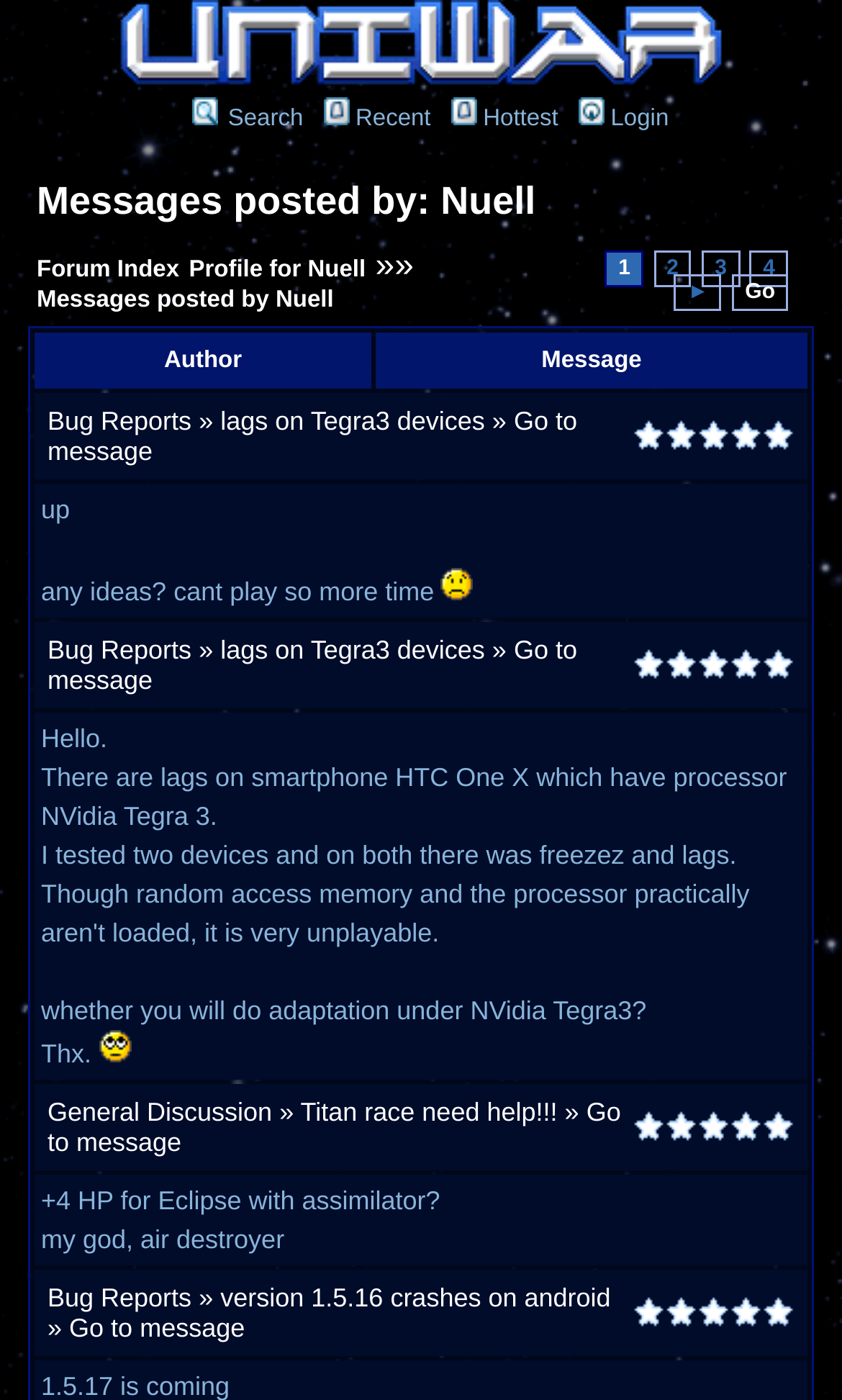Locate the bounding box coordinates of the clickable area to execute the instruction: "Go to the next page". Provide the coordinates as four float numbers between 0 and 1, represented as [left, top, right, bottom].

[0.801, 0.195, 0.857, 0.221]